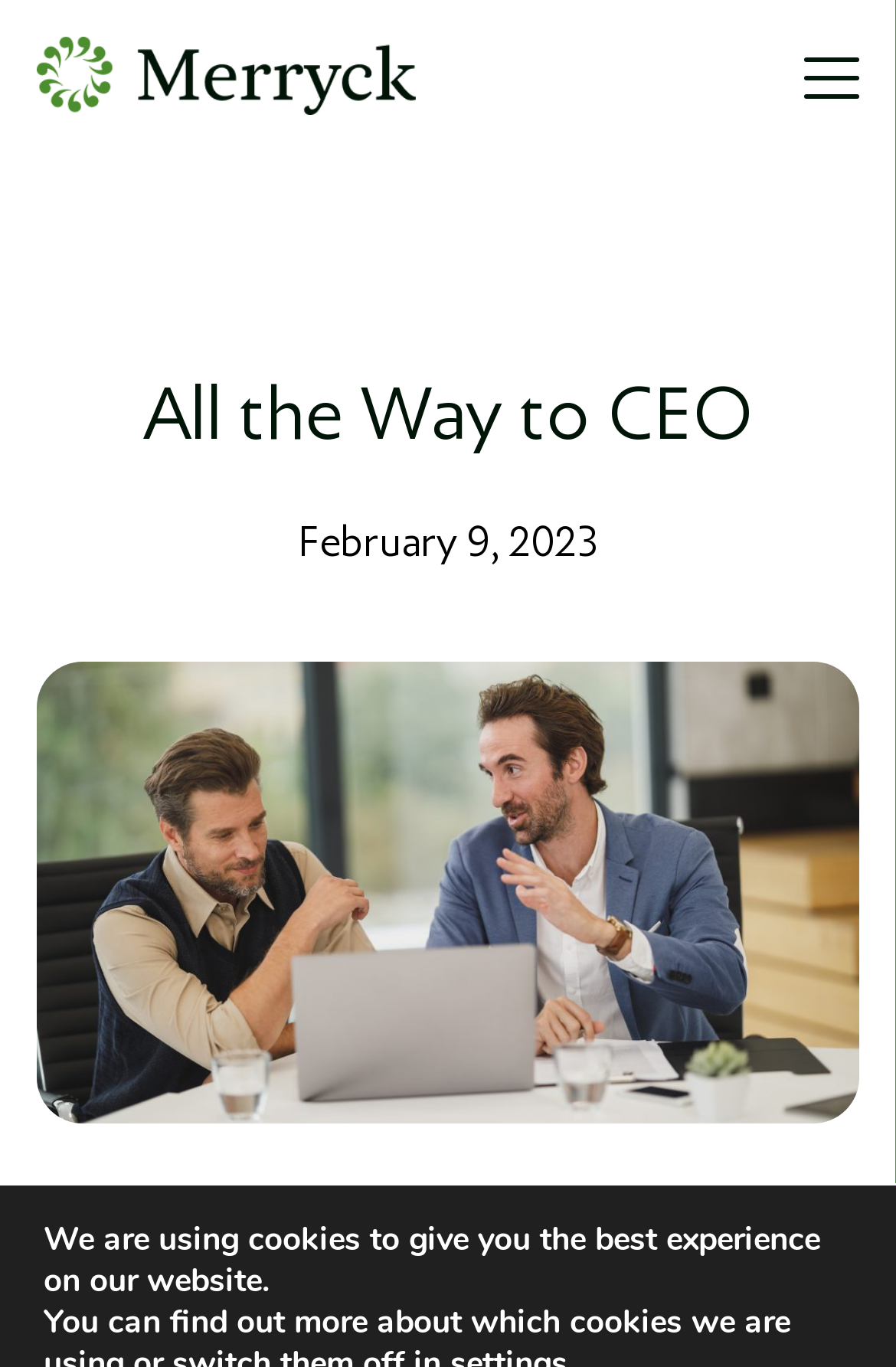Generate a comprehensive caption for the webpage you are viewing.

The webpage is titled "All the Way to CEO | Case Study" and has a prominent header section at the top. In the top-left corner, there is a link to "Skip to main content". Below this, there is a header section with a logo image labeled "Group 3175" on the left, and an "Open Menu Links" button on the right. 

The main title "All the Way to CEO" is displayed prominently in the center of the header section. Below the title, there is a date "February 9, 2023" displayed horizontally centered. 

A large image labeled "Exec mentoring 2" takes up most of the space below the header section, spanning from the left to the right edge of the page. 

At the bottom of the page, there are two sections of text. On the left, there is a heading "Context and Challenge". On the right, there is a notice about the website using cookies to provide the best experience.